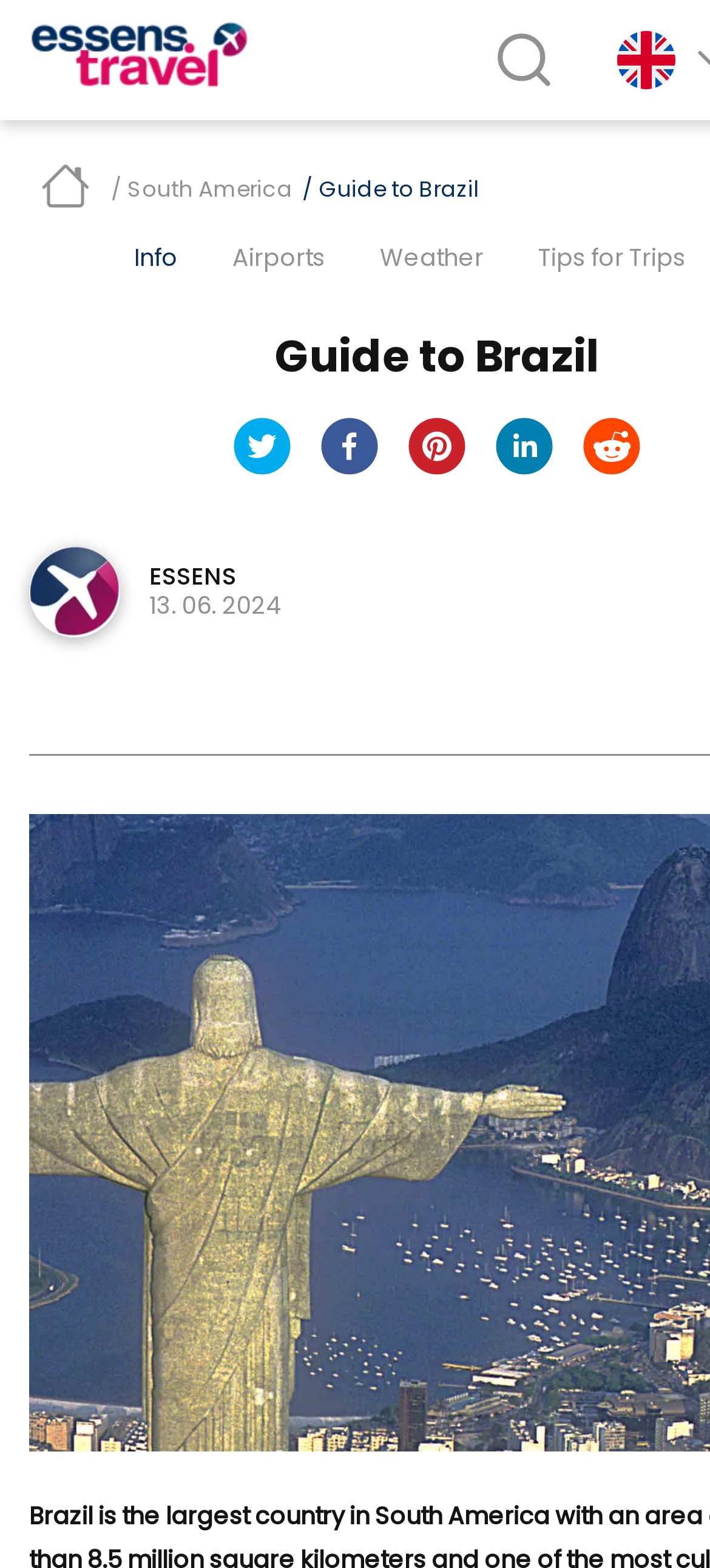Provide the bounding box coordinates for the area that should be clicked to complete the instruction: "Explore 'Earth Day marked around the world'".

None